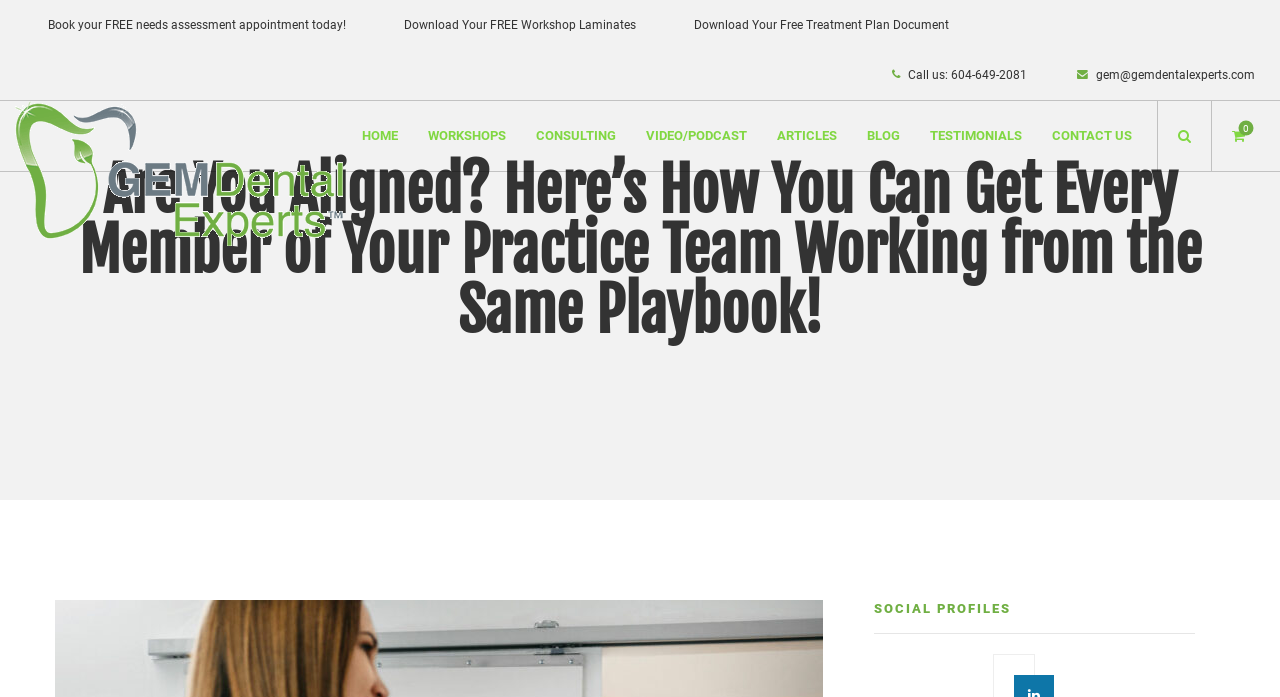Can you specify the bounding box coordinates of the area that needs to be clicked to fulfill the following instruction: "Book a free needs assessment appointment"?

[0.031, 0.026, 0.27, 0.046]